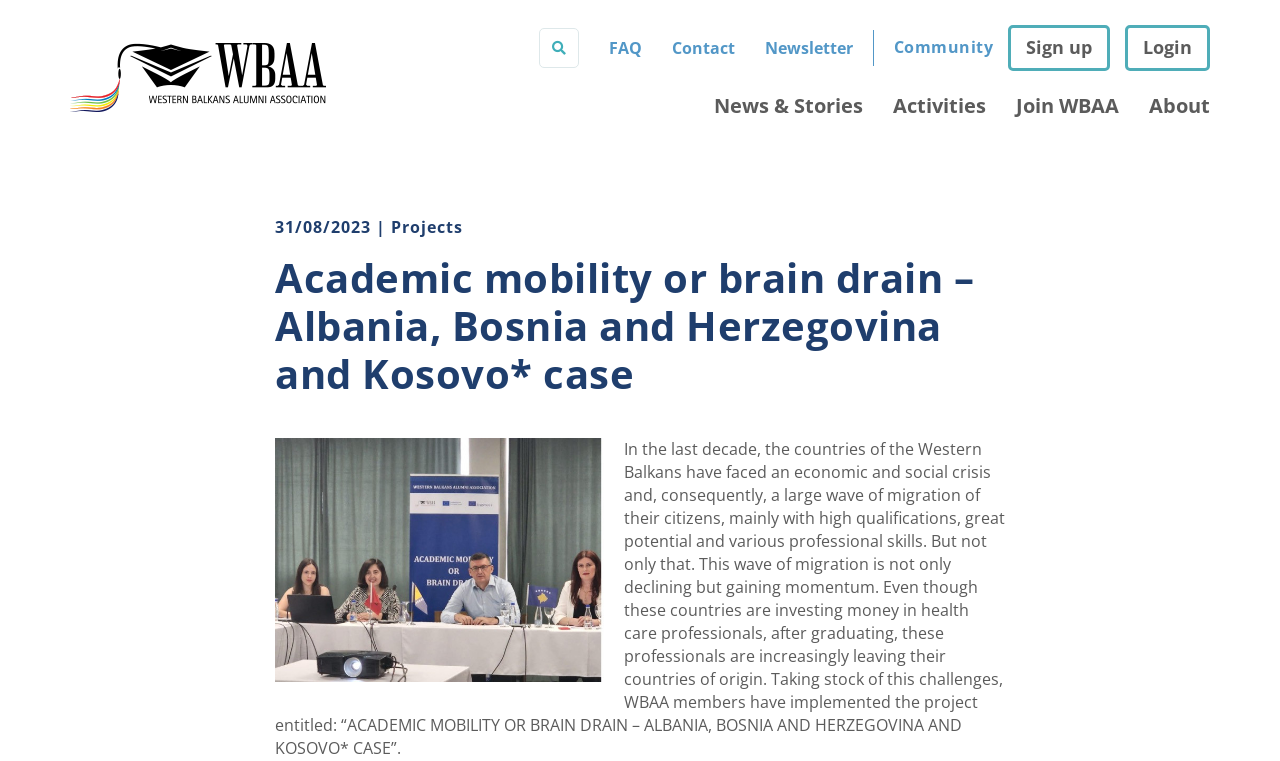Can you identify the bounding box coordinates of the clickable region needed to carry out this instruction: 'Sign up for the community'? The coordinates should be four float numbers within the range of 0 to 1, stated as [left, top, right, bottom].

[0.788, 0.033, 0.867, 0.093]